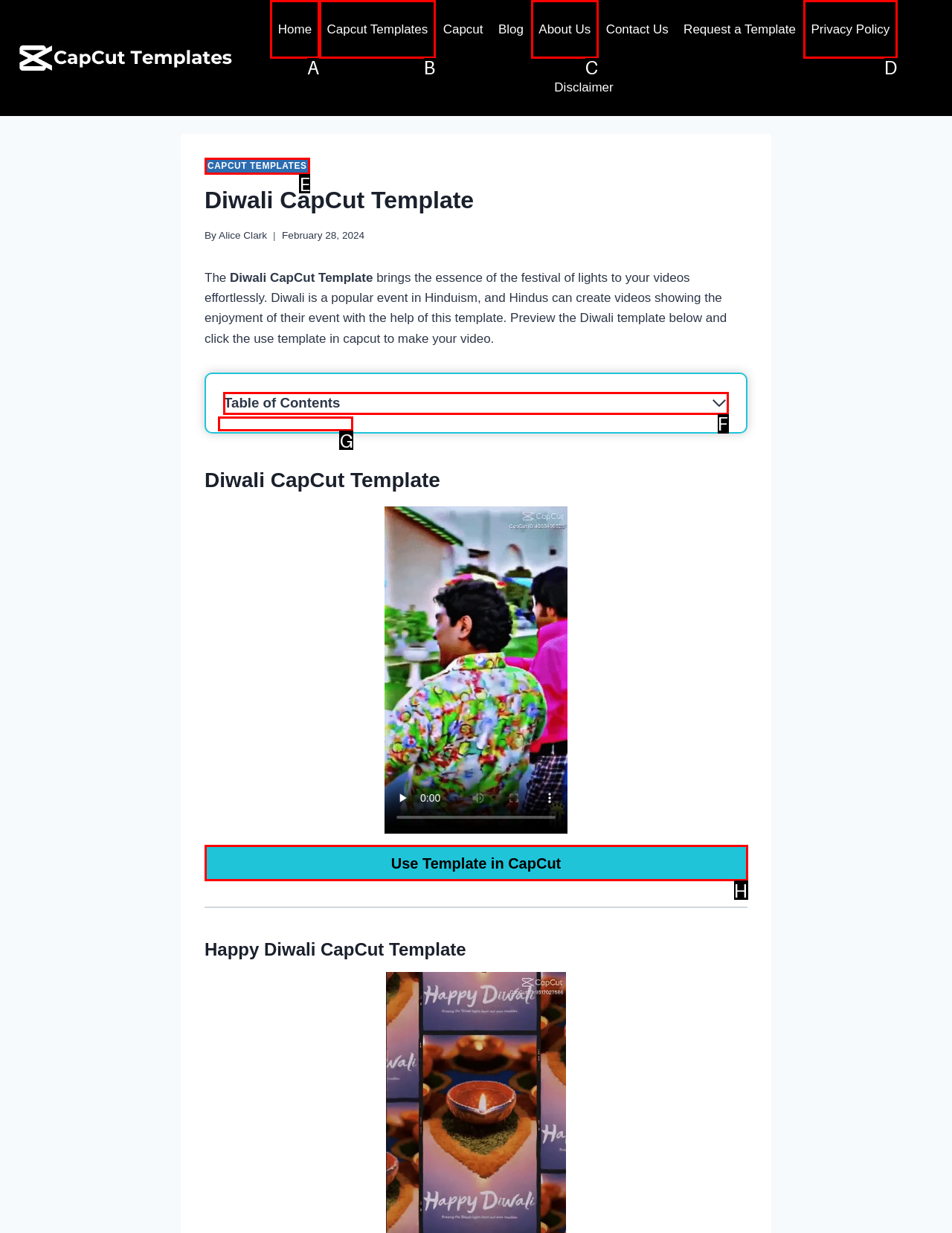Find the appropriate UI element to complete the task: Expand the table of contents. Indicate your choice by providing the letter of the element.

F